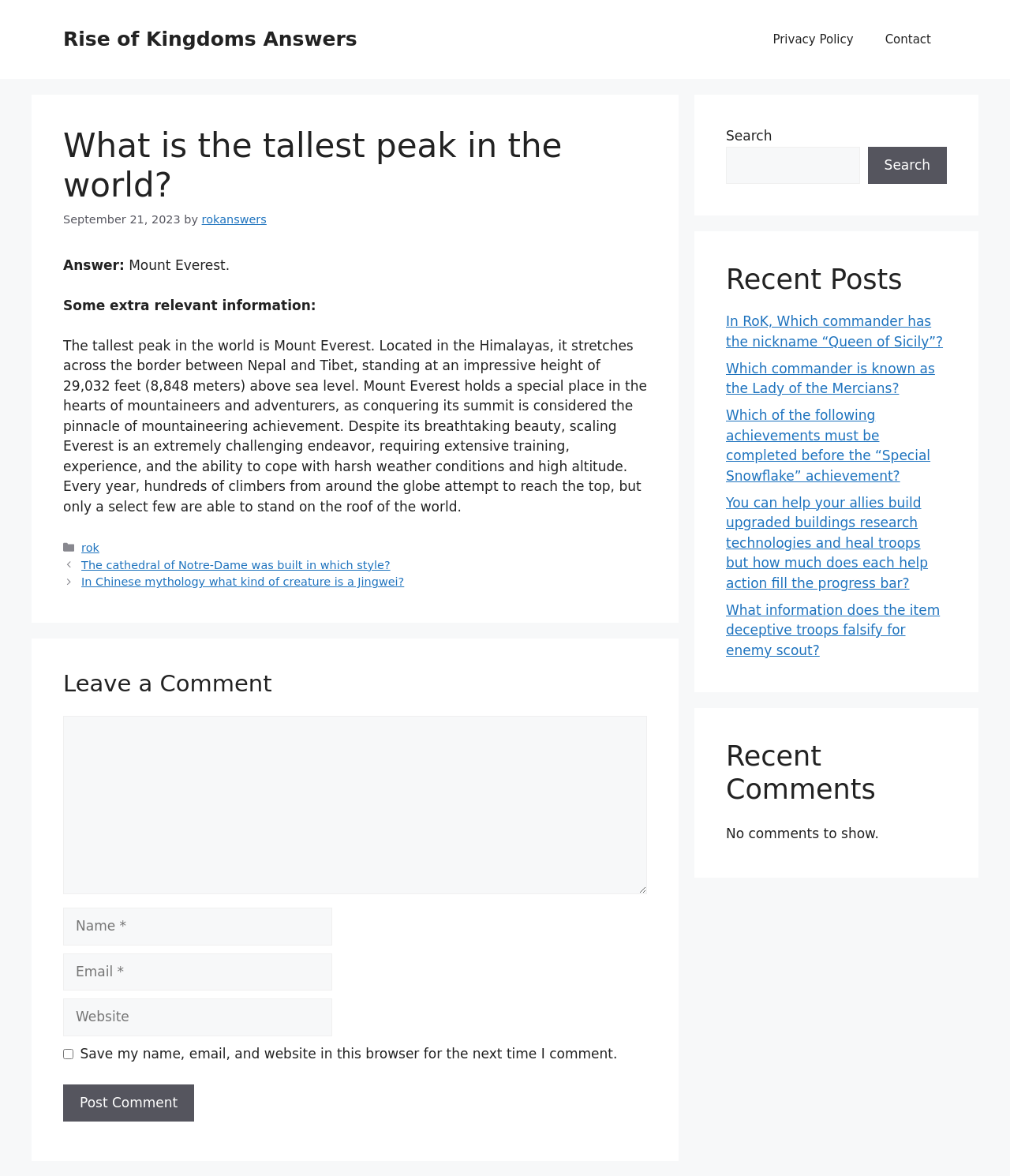Determine the bounding box coordinates of the region that needs to be clicked to achieve the task: "Leave a comment".

[0.062, 0.609, 0.641, 0.76]